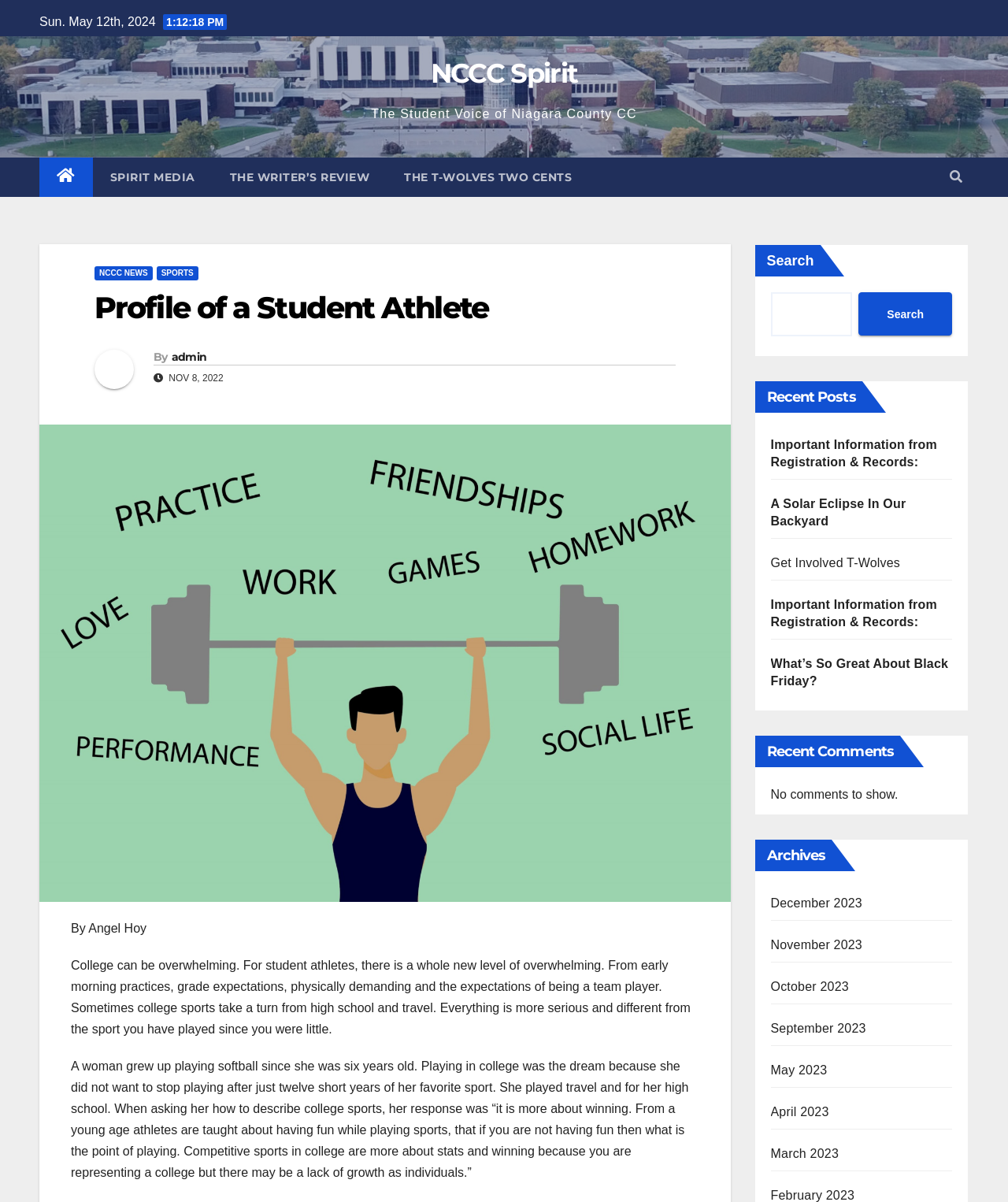Determine the coordinates of the bounding box for the clickable area needed to execute this instruction: "Read the Profile of a Student Athlete article".

[0.094, 0.243, 0.67, 0.27]